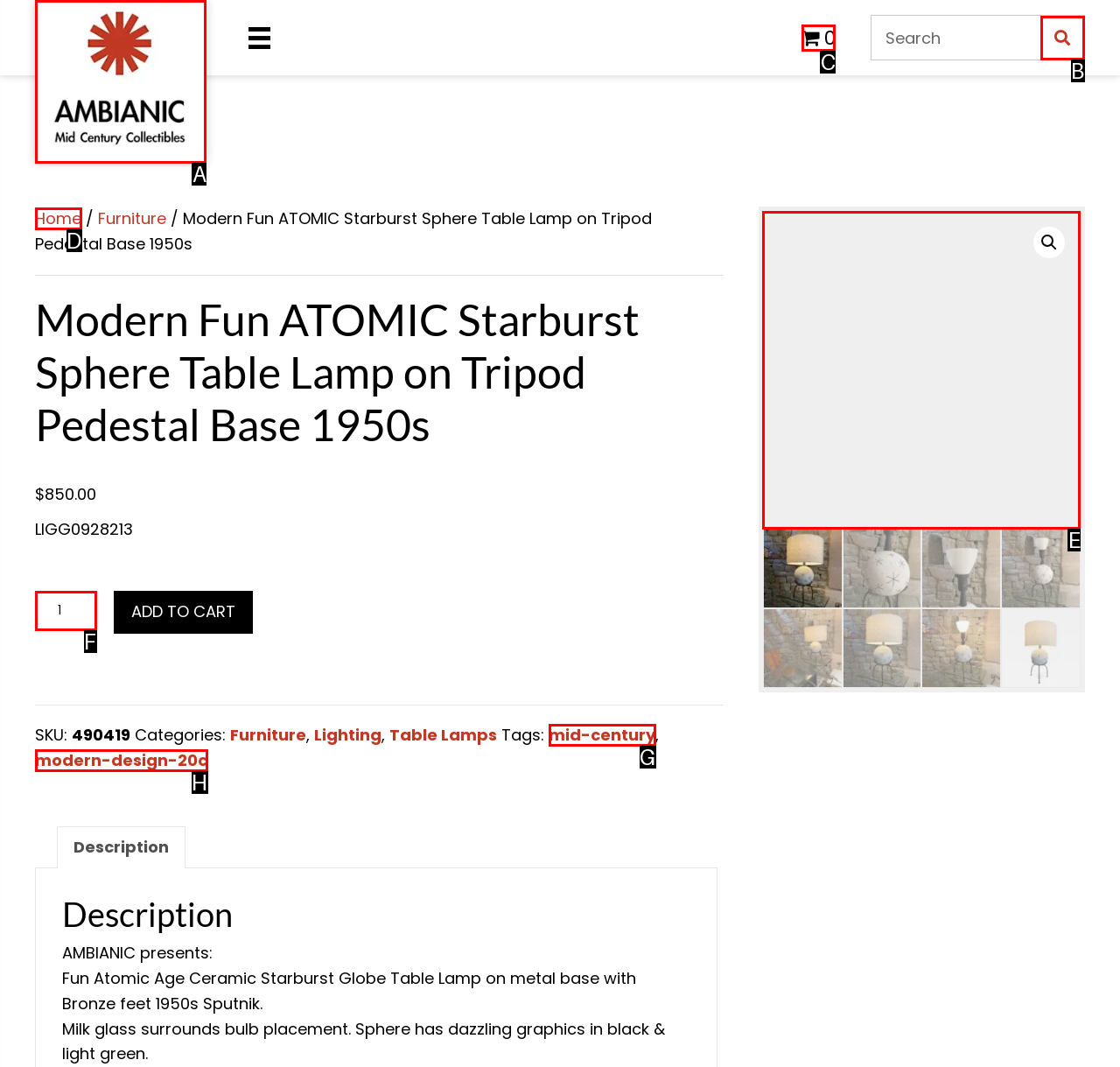Determine which UI element you should click to perform the task: View cart
Provide the letter of the correct option from the given choices directly.

C